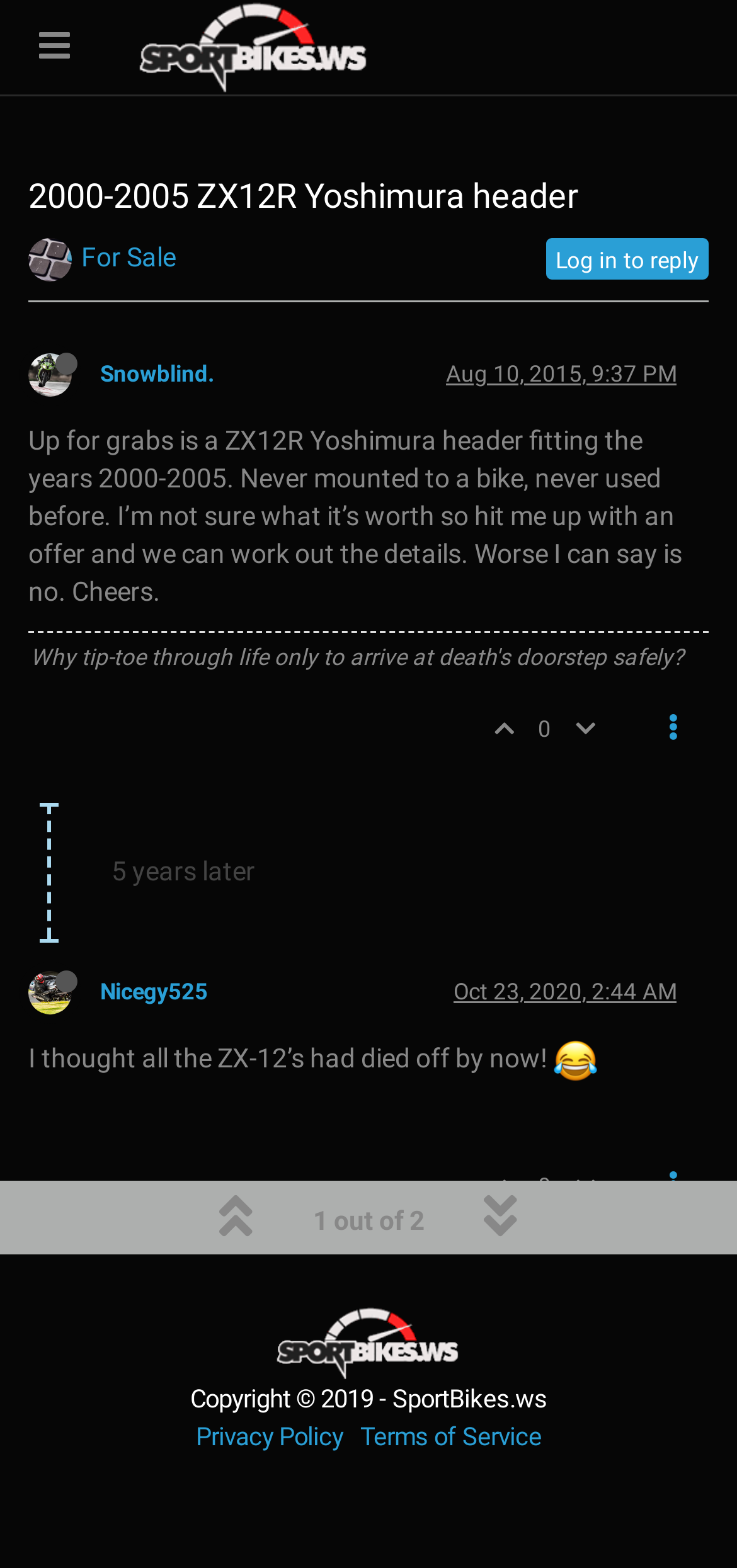Answer the question in a single word or phrase:
What is the website's copyright year?

2019